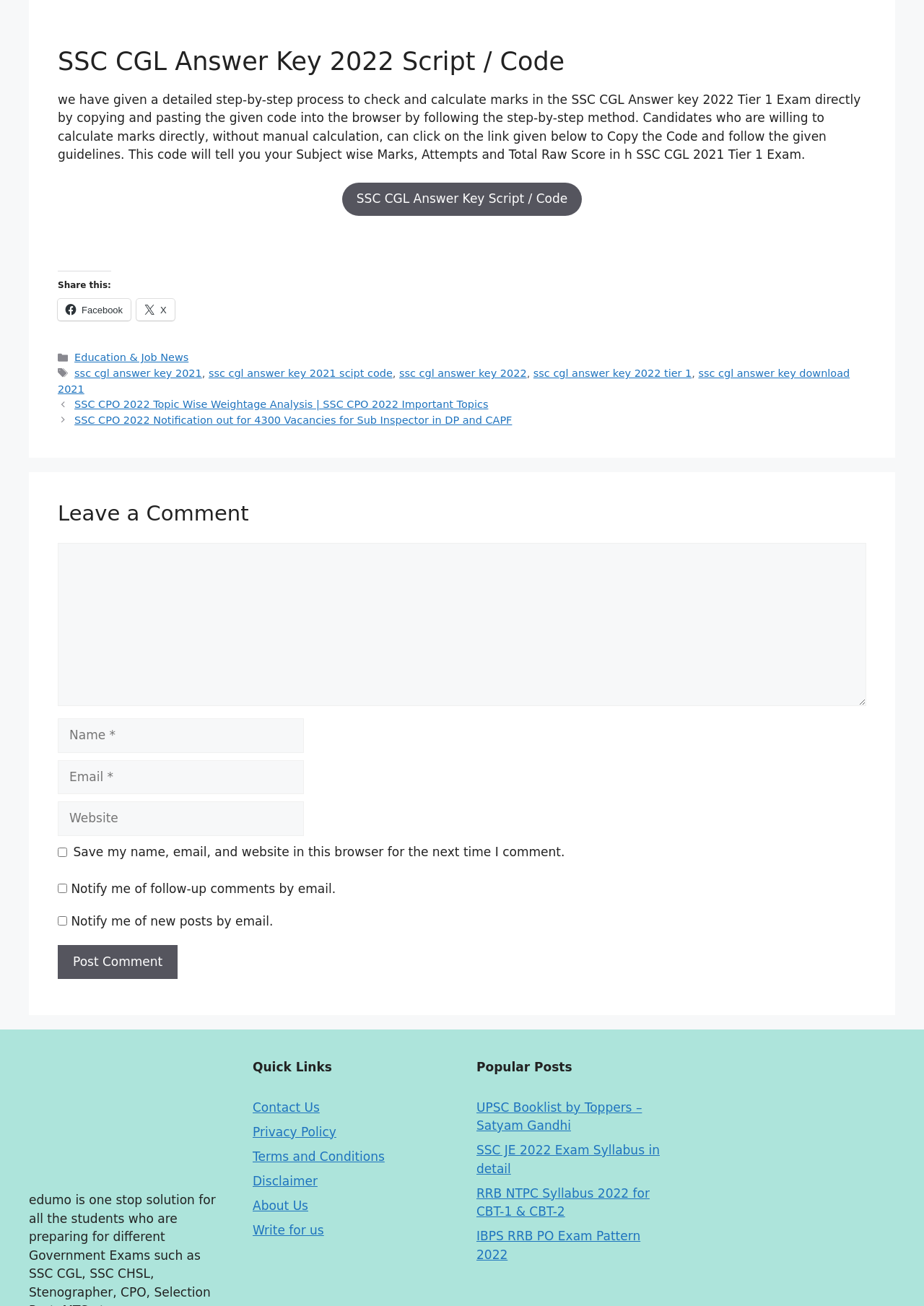Where can I find the link to copy the SSC CGL Answer Key Script?
Make sure to answer the question with a detailed and comprehensive explanation.

The link to copy the SSC CGL Answer Key Script is located below the heading 'SSC CGL Answer Key 2022 Script / Code' on the webpage.